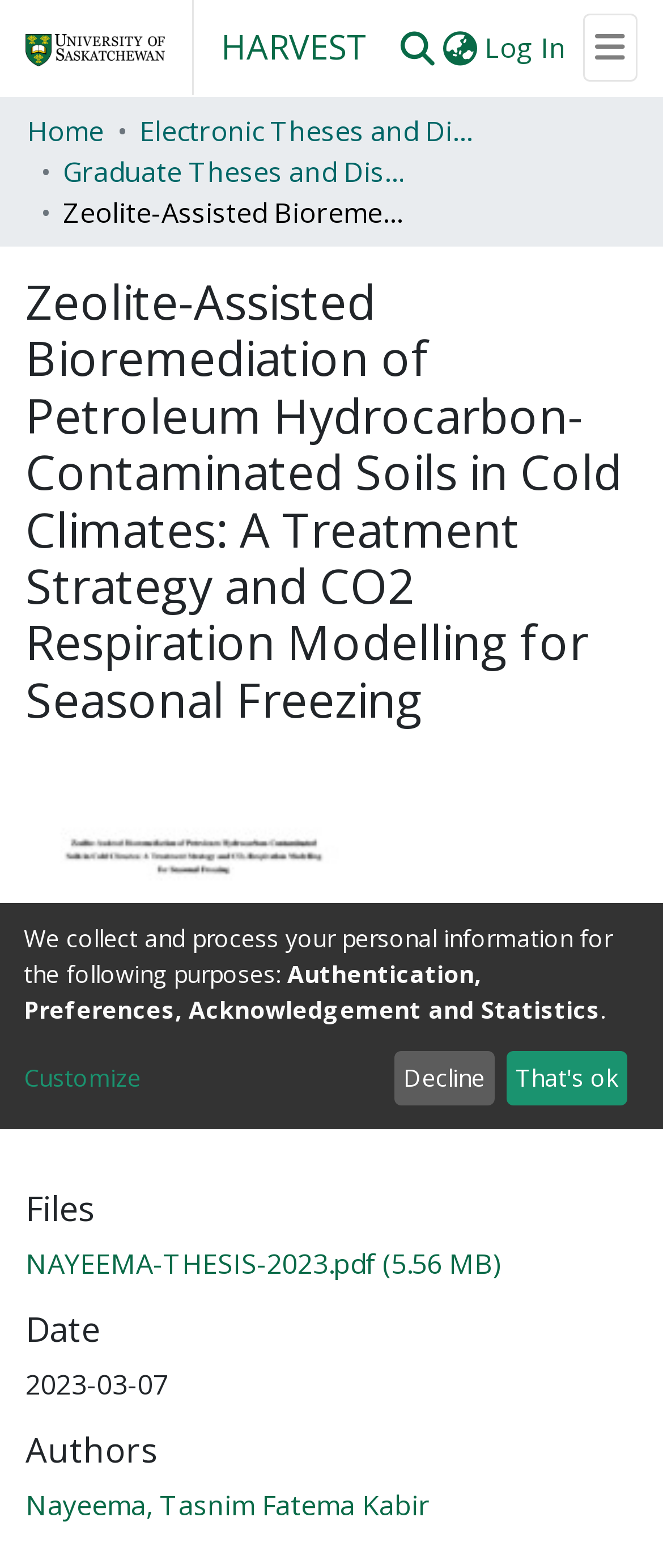What is the date of the thesis?
Provide a thorough and detailed answer to the question.

The date of the thesis can be found in the 'Date' section, which displays the date '2023-03-07'.